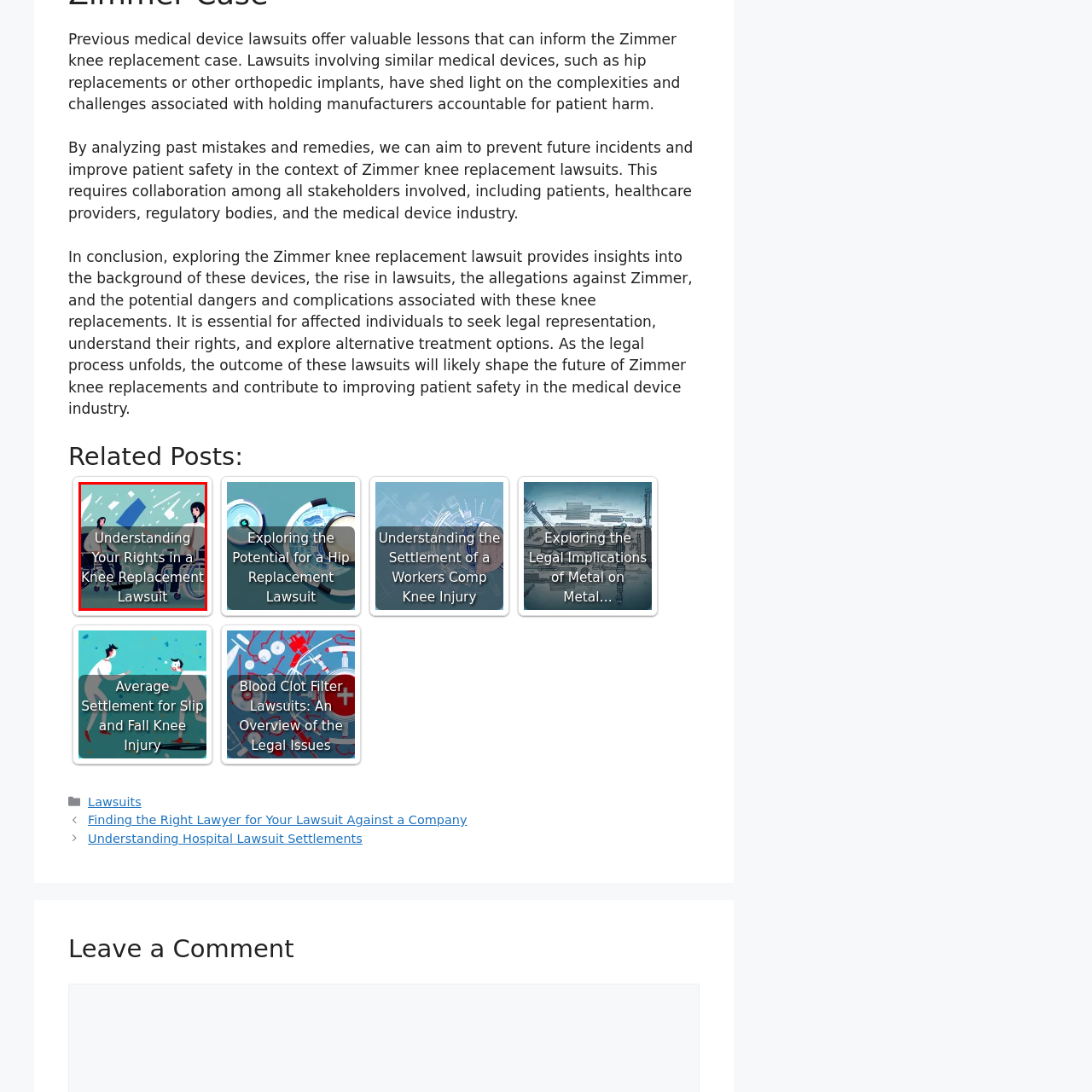Focus your attention on the image enclosed by the red boundary and provide a thorough answer to the question that follows, based on the image details: What do the abstract elements in the background represent?

The abstract elements in the background of the illustration are likely meant to represent the challenges or complexities associated with medical procedures, particularly knee replacement surgeries, and the potential legal issues that may arise.